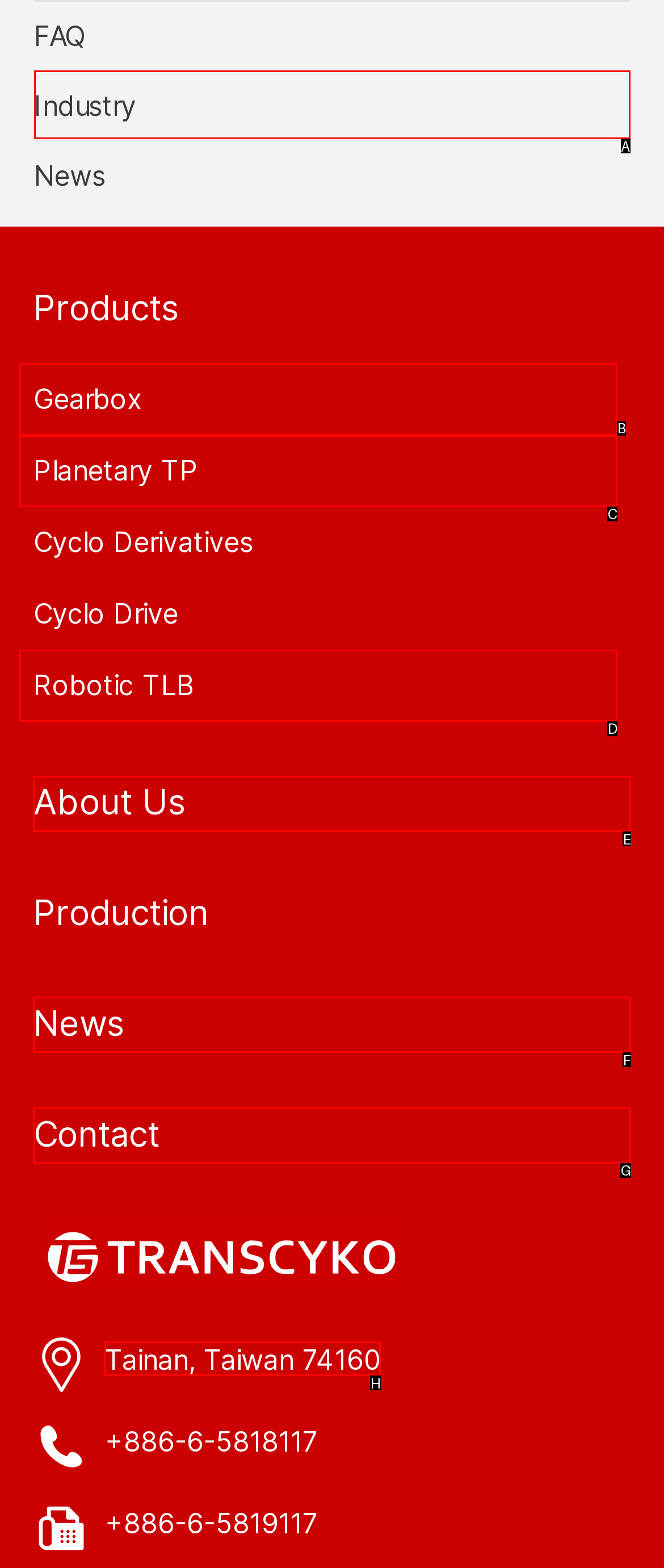Identify the HTML element that corresponds to the following description: Tainan, Taiwan 74160. Provide the letter of the correct option from the presented choices.

H